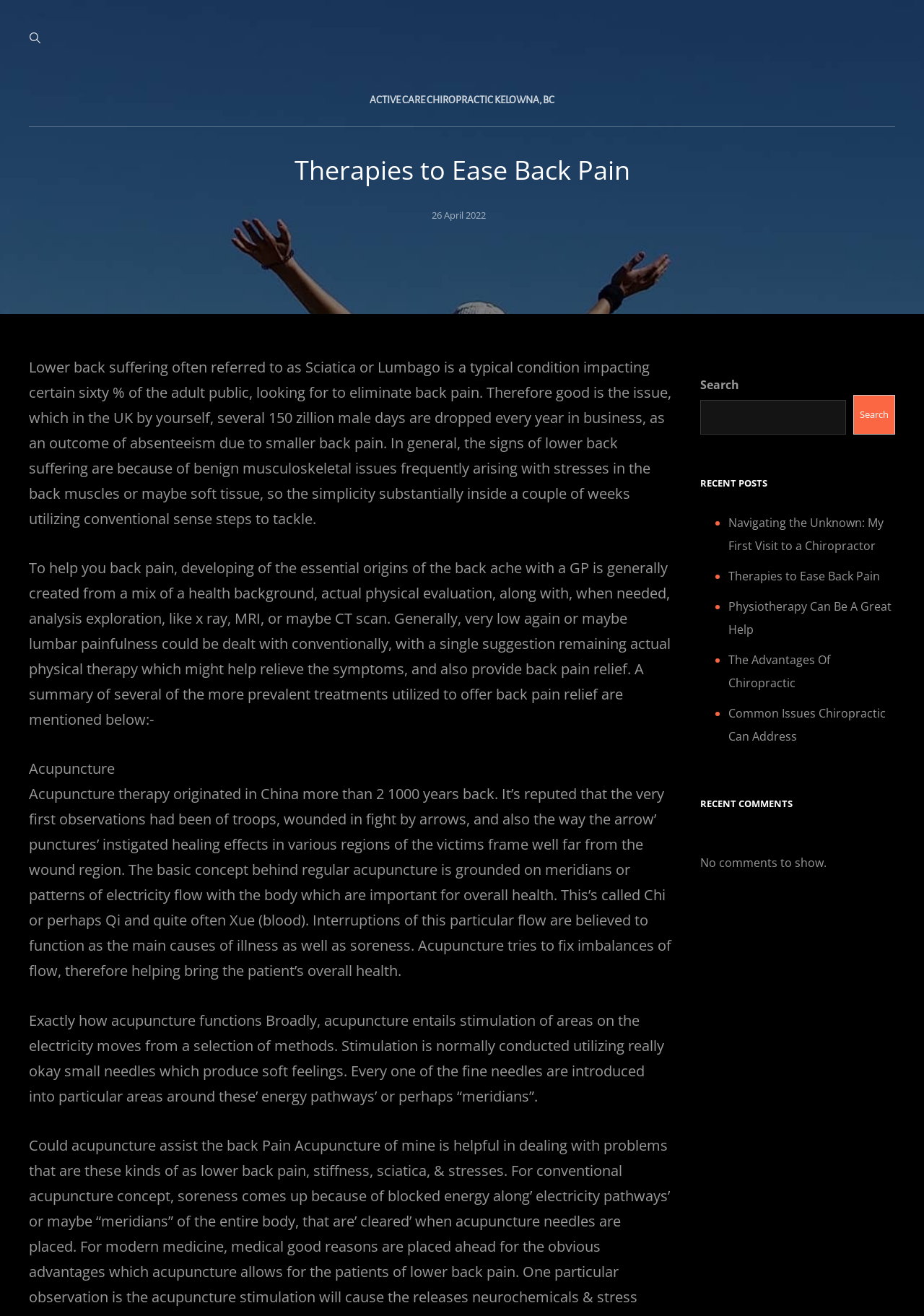Determine the bounding box coordinates of the element's region needed to click to follow the instruction: "Learn about acupuncture therapy". Provide these coordinates as four float numbers between 0 and 1, formatted as [left, top, right, bottom].

[0.031, 0.577, 0.124, 0.592]